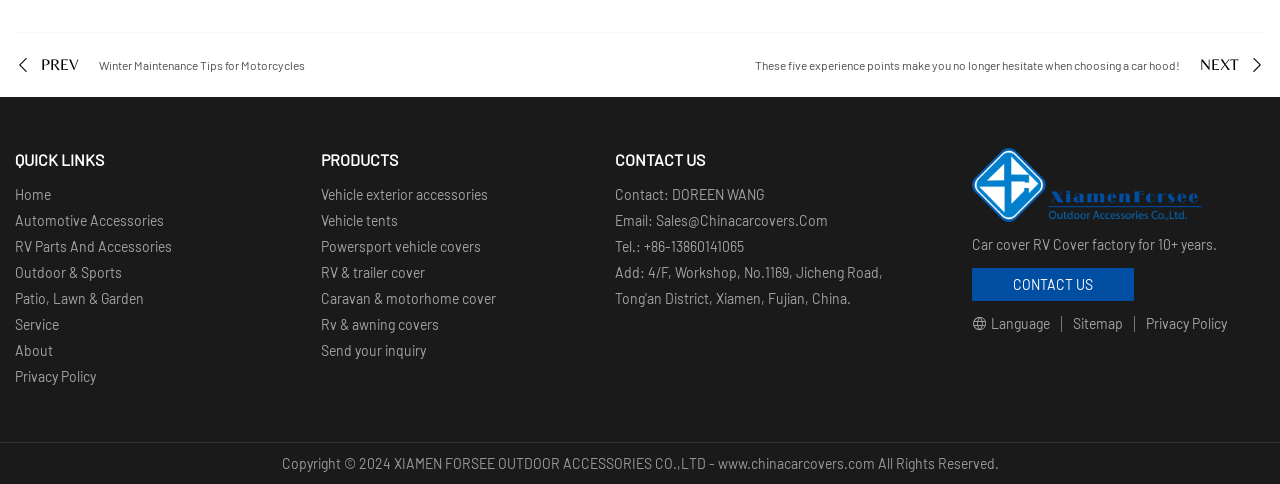Can you show the bounding box coordinates of the region to click on to complete the task described in the instruction: "Click on the 'Home' link"?

[0.012, 0.385, 0.04, 0.42]